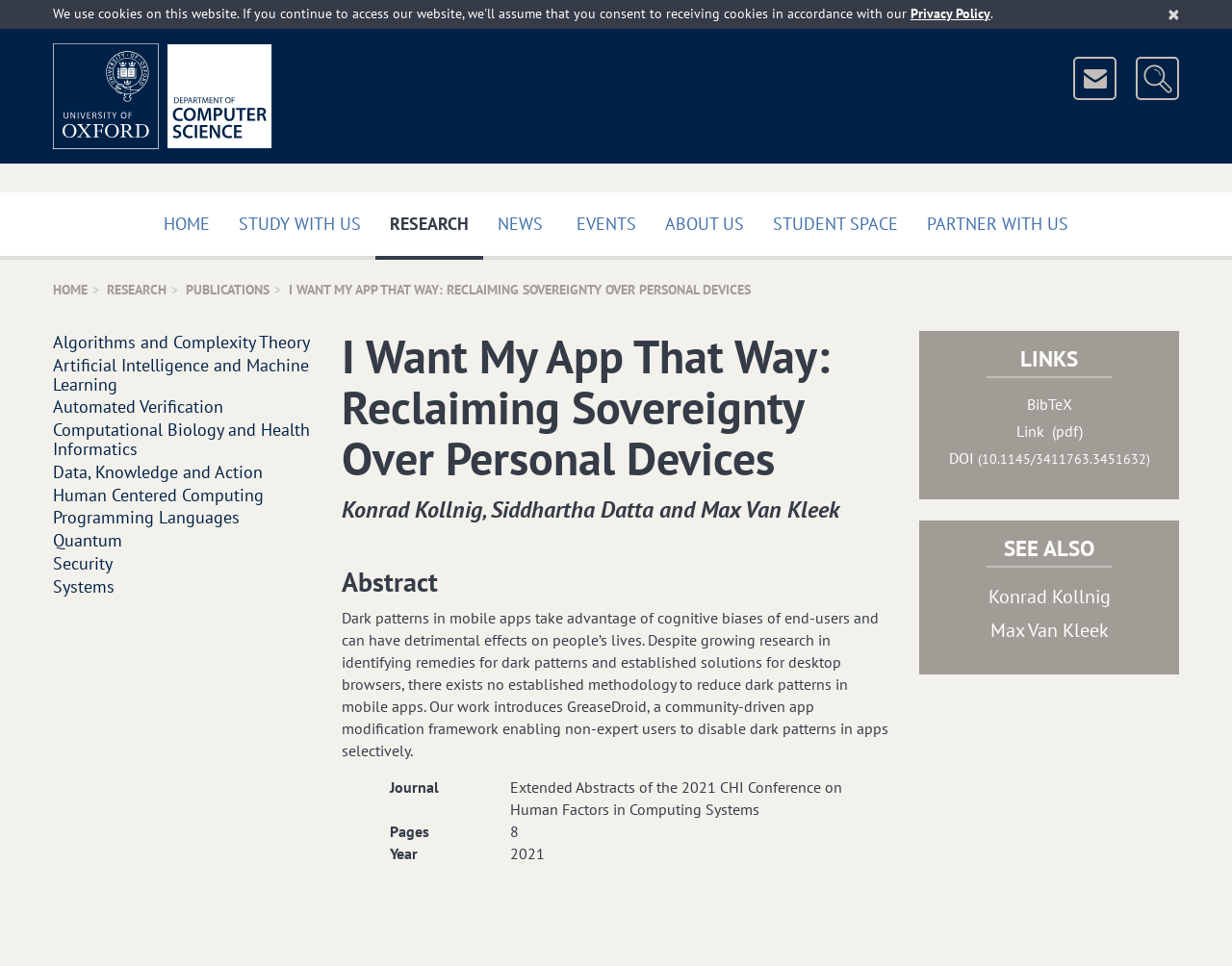Determine the bounding box coordinates of the clickable region to carry out the instruction: "visit the privacy policy".

[0.739, 0.005, 0.804, 0.023]